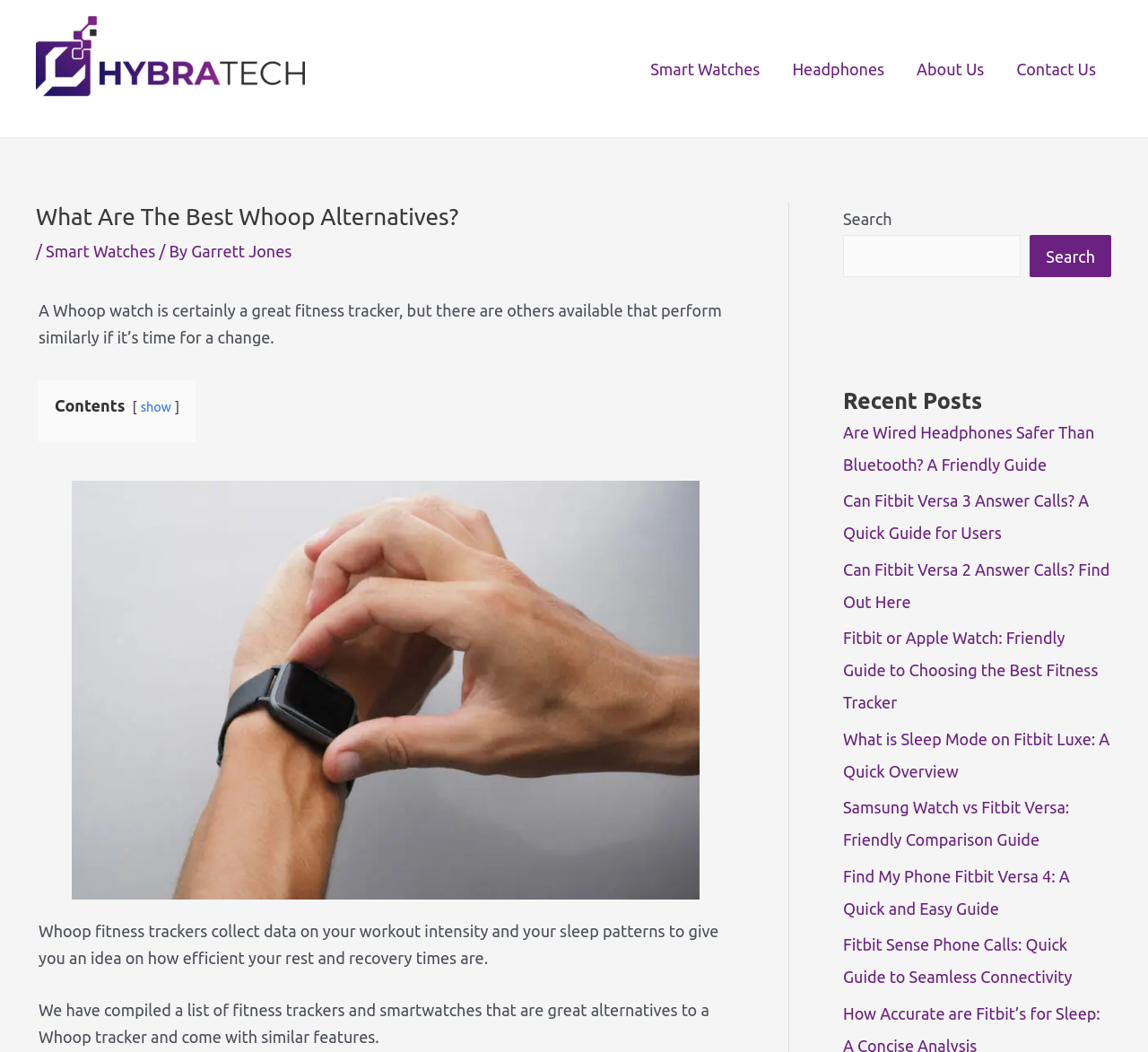Identify the bounding box coordinates of the area you need to click to perform the following instruction: "Click on 'Contact Us'".

[0.871, 0.035, 0.969, 0.095]